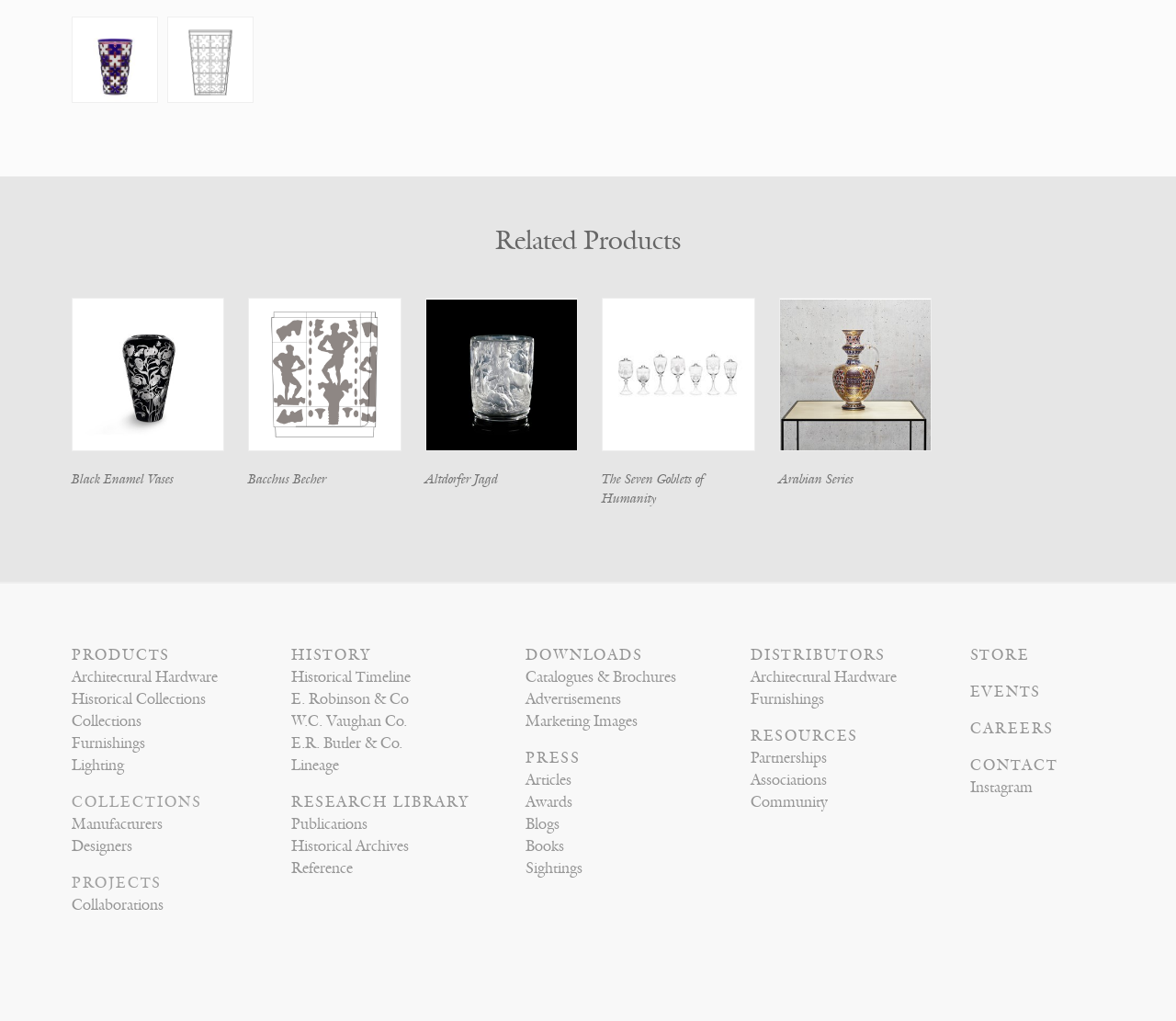Can you specify the bounding box coordinates for the region that should be clicked to fulfill this instruction: "View related products".

[0.061, 0.218, 0.939, 0.256]